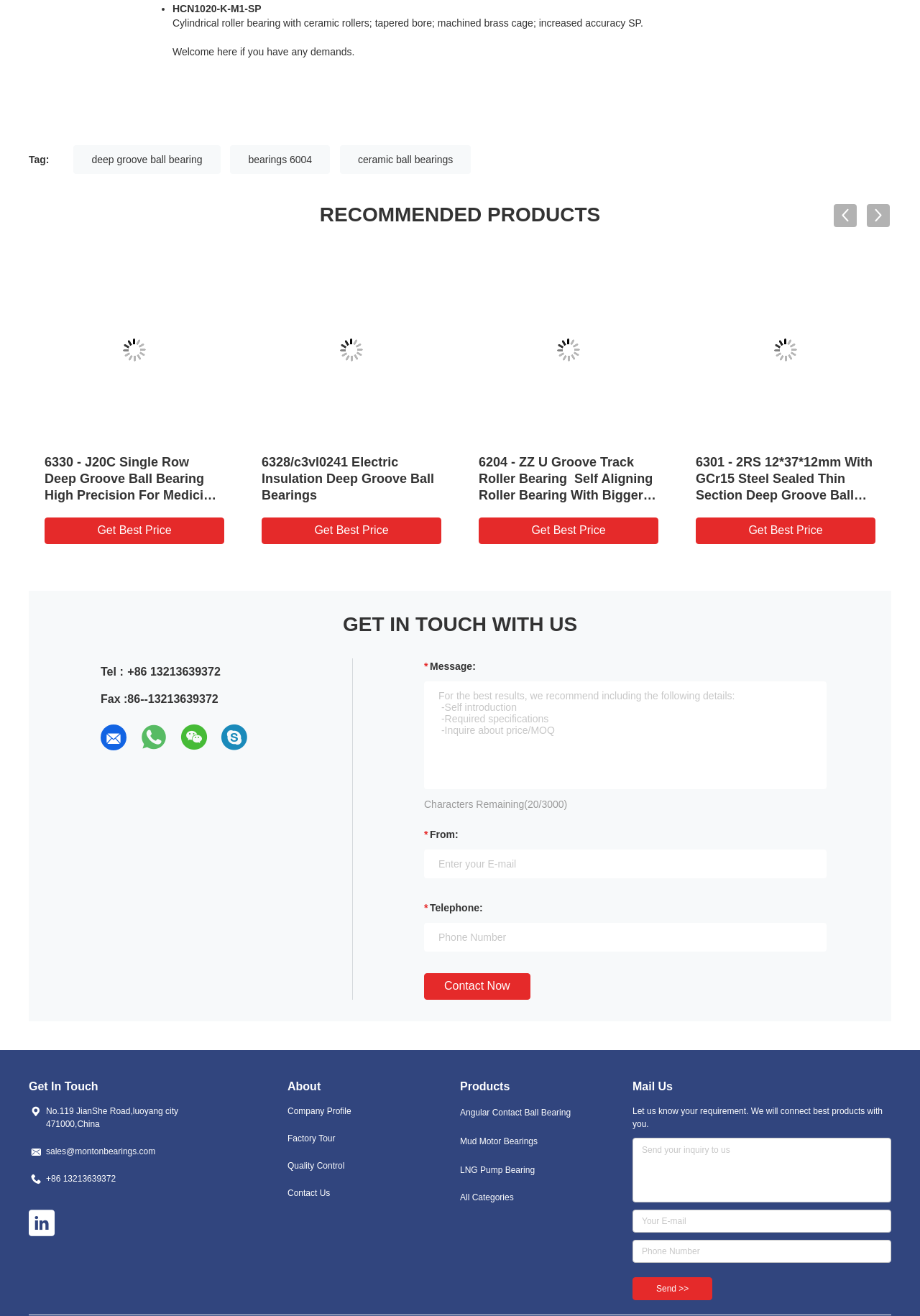What is the company address listed on the webpage?
Based on the screenshot, respond with a single word or phrase.

No.119 JianShe Road,luoyang city 471000,China